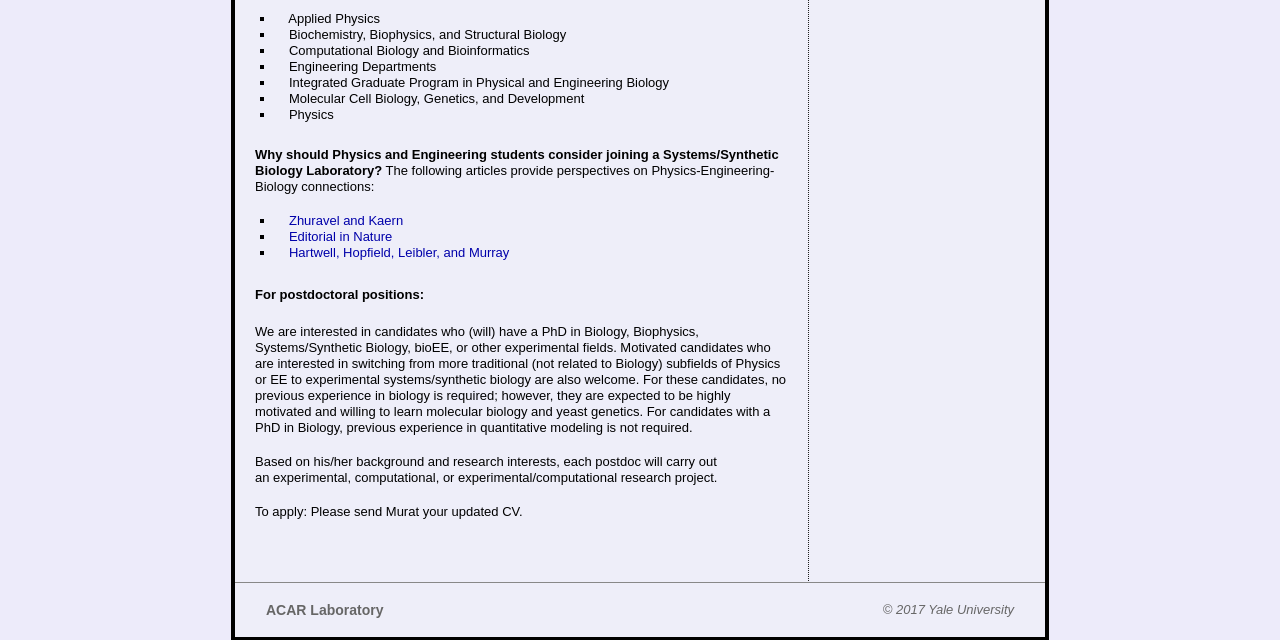Using the element description provided, determine the bounding box coordinates in the format (top-left x, top-left y, bottom-right x, bottom-right y). Ensure that all values are floating point numbers between 0 and 1. Element description: title="share to facebook"

None